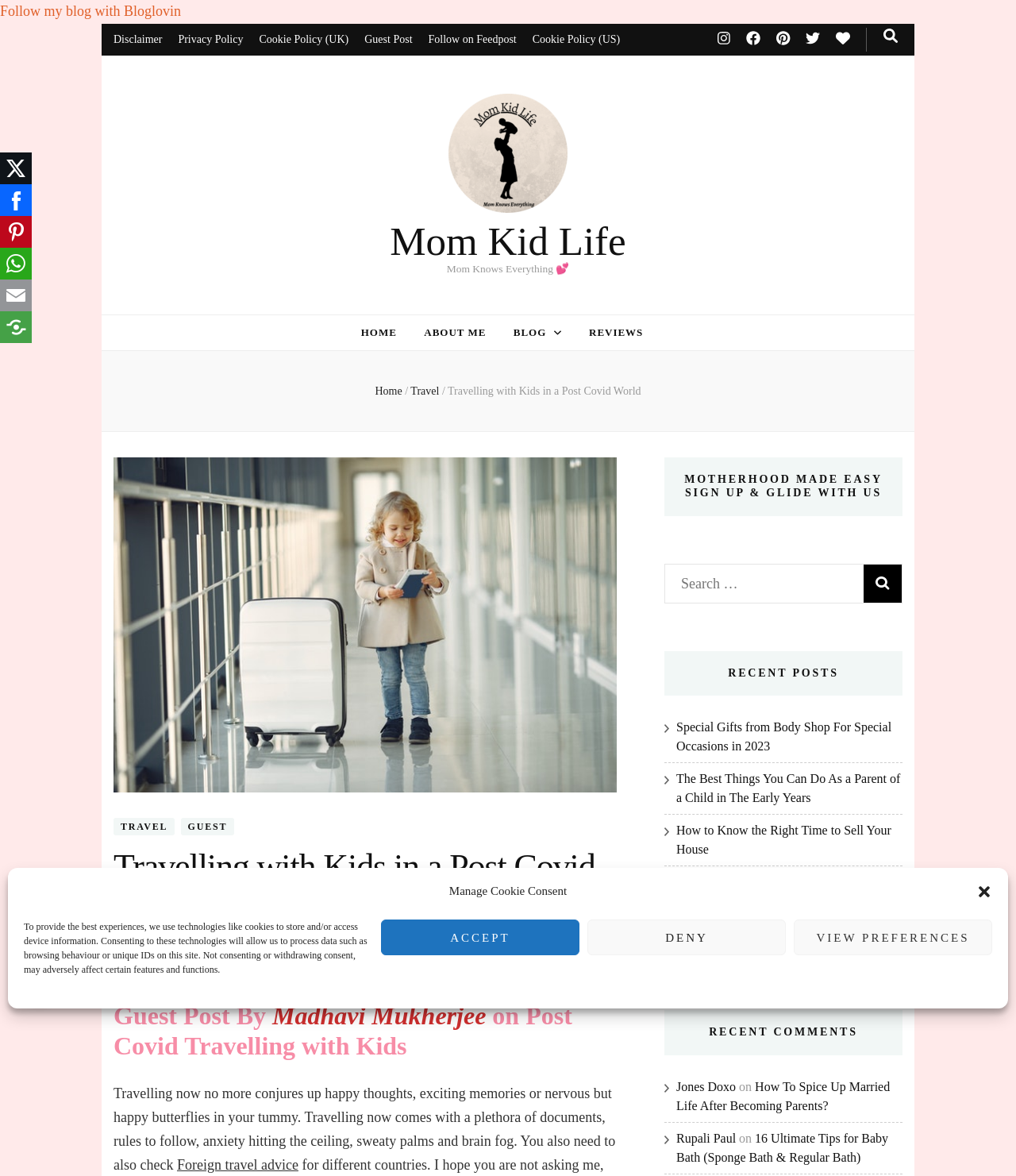Identify the bounding box coordinates for the element that needs to be clicked to fulfill this instruction: "Click the 'Close dialogue' button". Provide the coordinates in the format of four float numbers between 0 and 1: [left, top, right, bottom].

[0.961, 0.752, 0.977, 0.765]